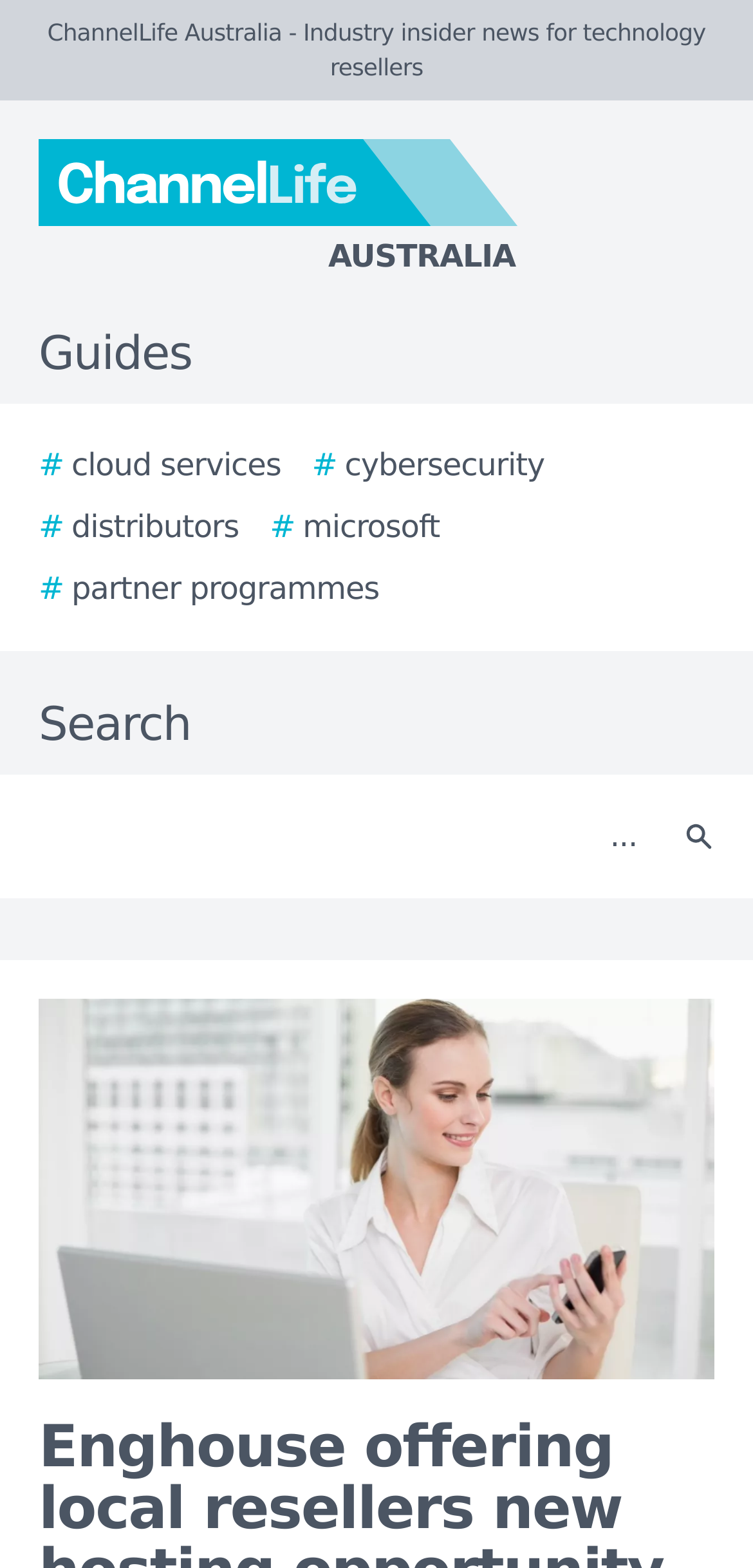Pinpoint the bounding box coordinates of the clickable area necessary to execute the following instruction: "Add a comment". The coordinates should be given as four float numbers between 0 and 1, namely [left, top, right, bottom].

None